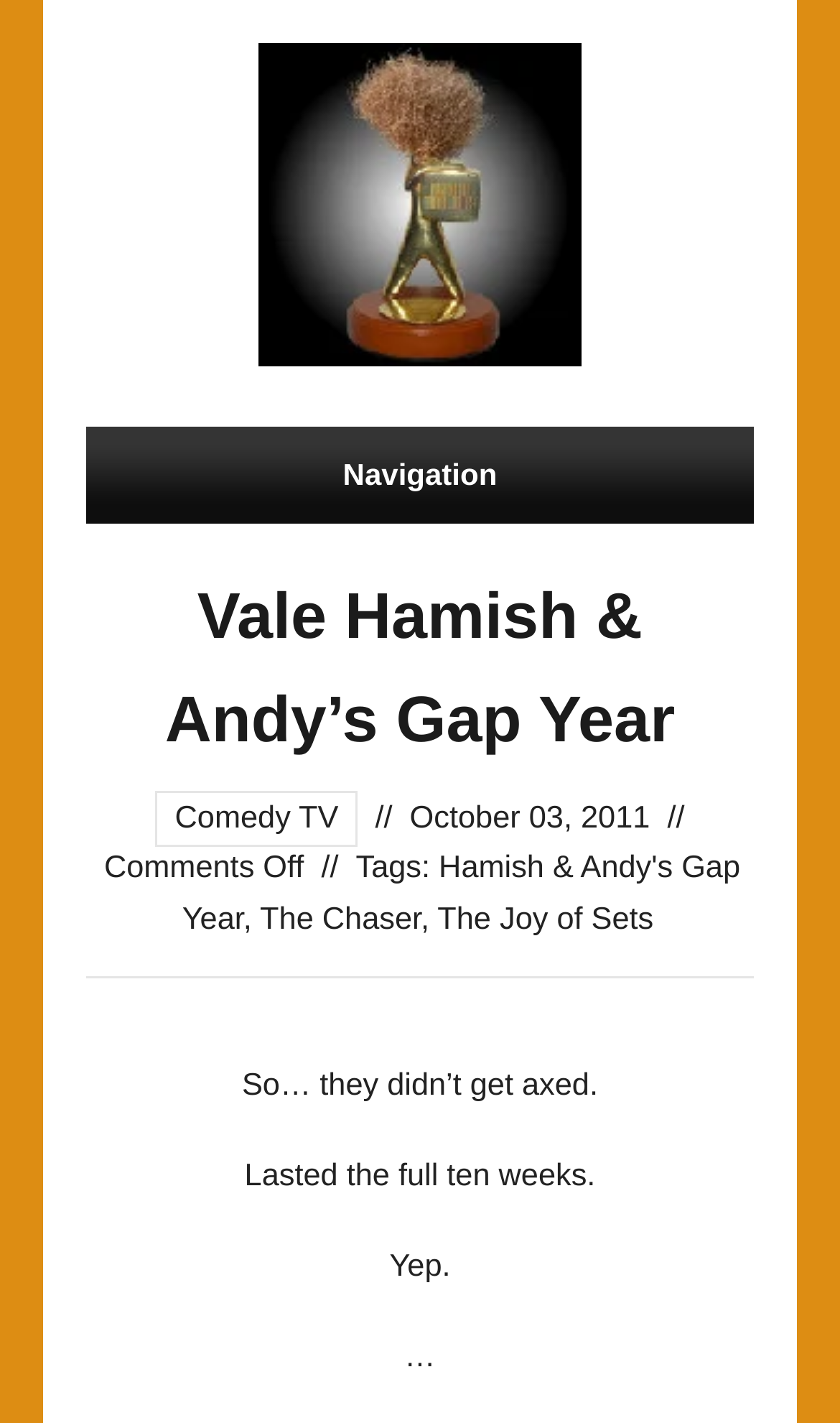Provide the bounding box coordinates of the HTML element described by the text: "March 2019".

None